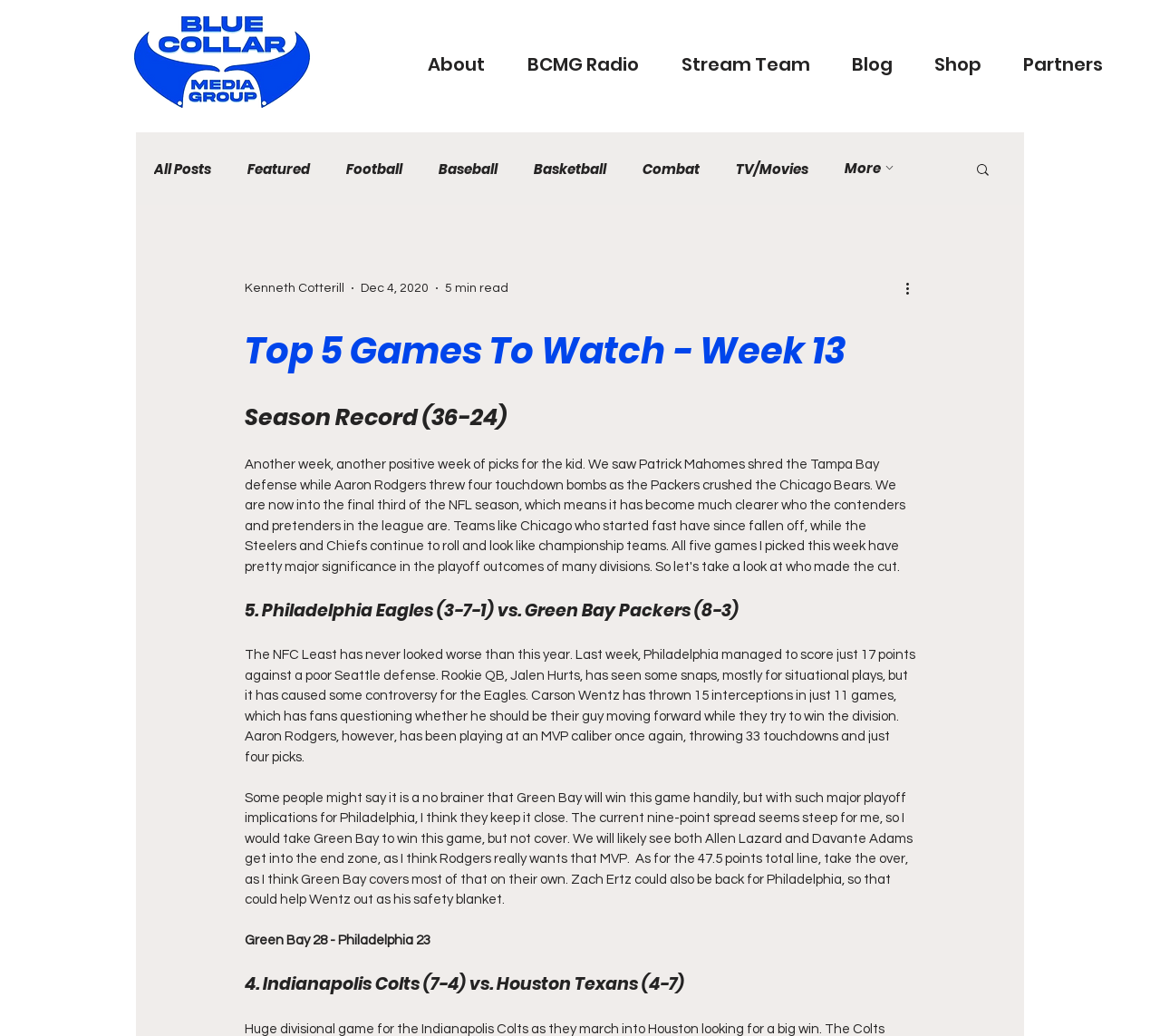Extract the main headline from the webpage and generate its text.

Top 5 Games To Watch - Week 13